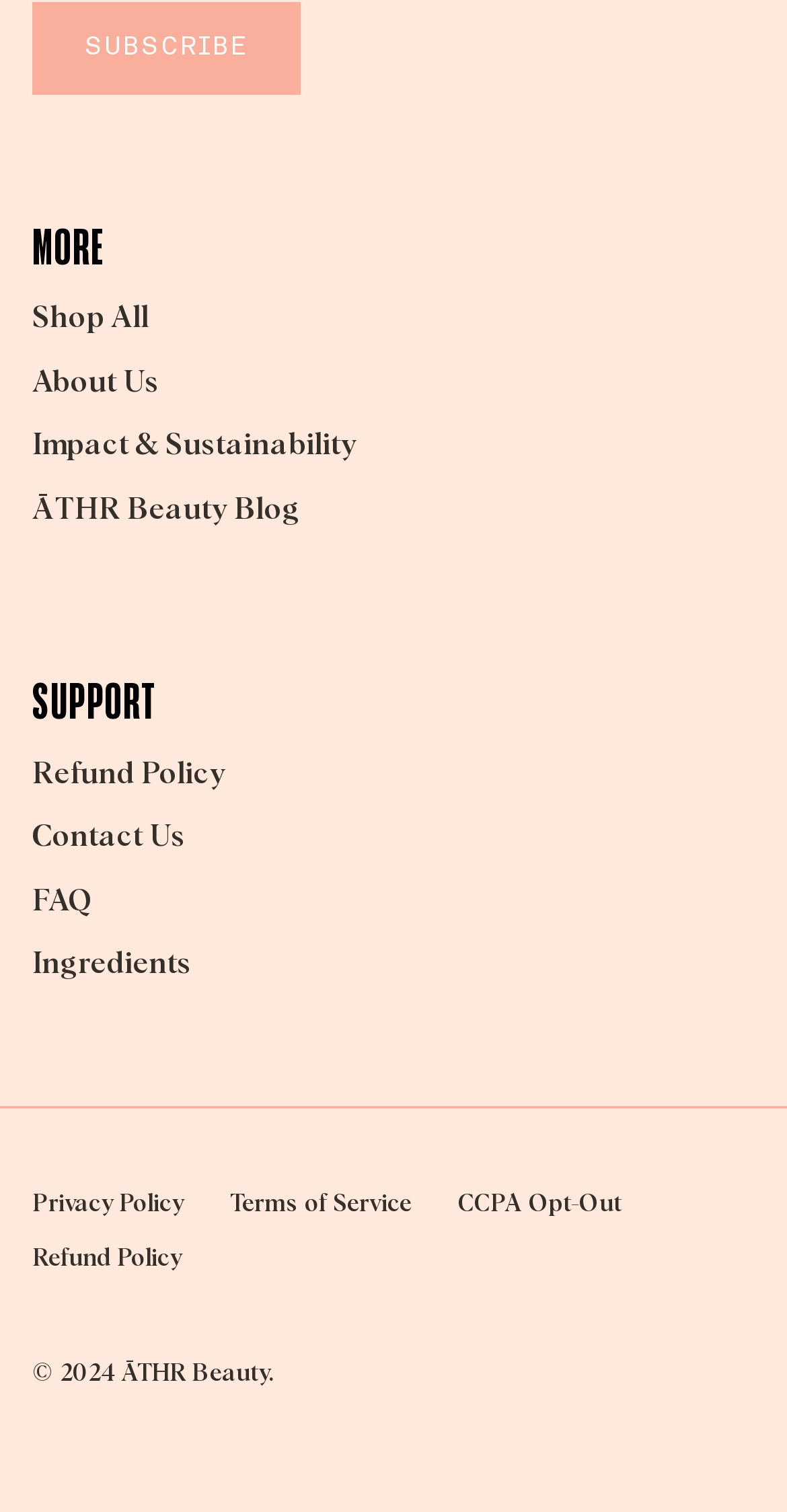Identify the bounding box coordinates necessary to click and complete the given instruction: "Read the ĀTHR Beauty Blog".

[0.041, 0.327, 0.382, 0.347]